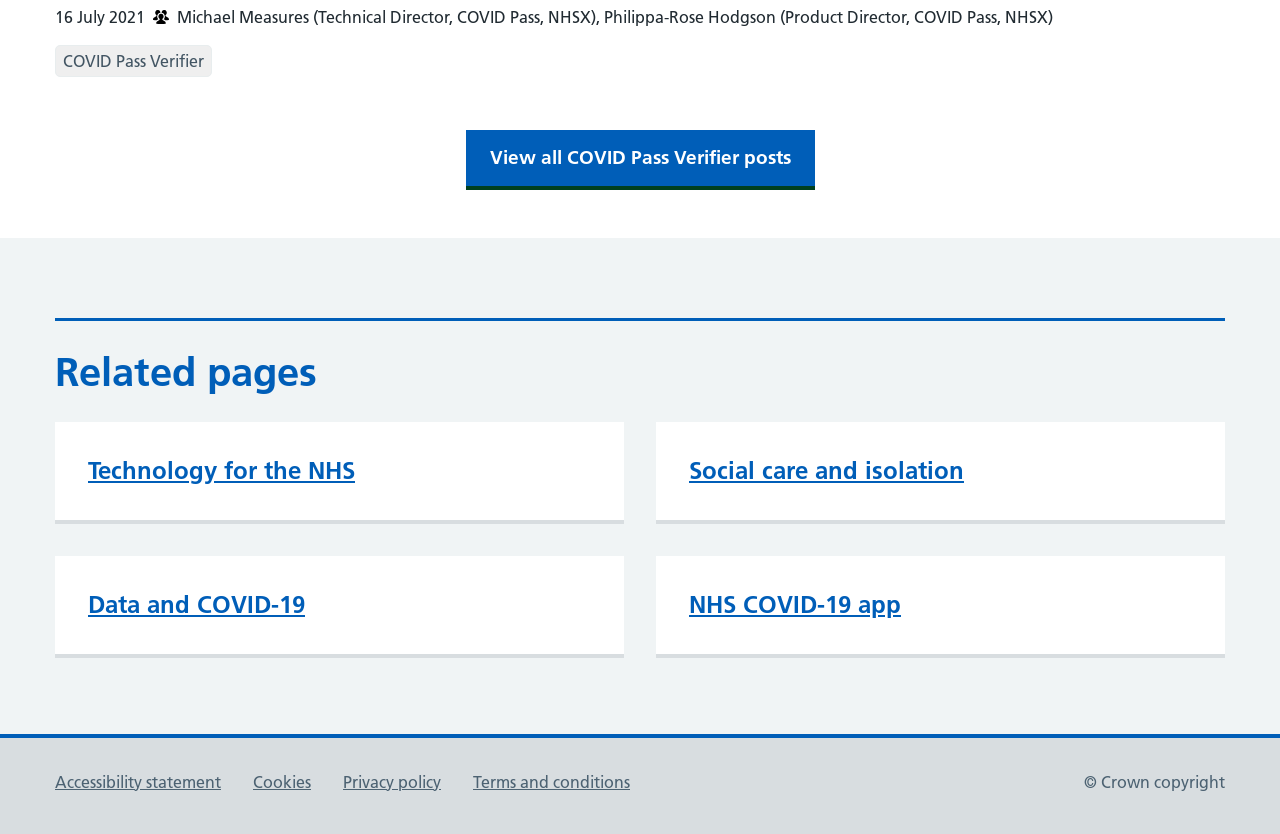What is the link below 'Related pages'?
Can you provide an in-depth and detailed response to the question?

I found the link 'Technology for the NHS' below the heading 'Related pages', which is located in the middle of the webpage.